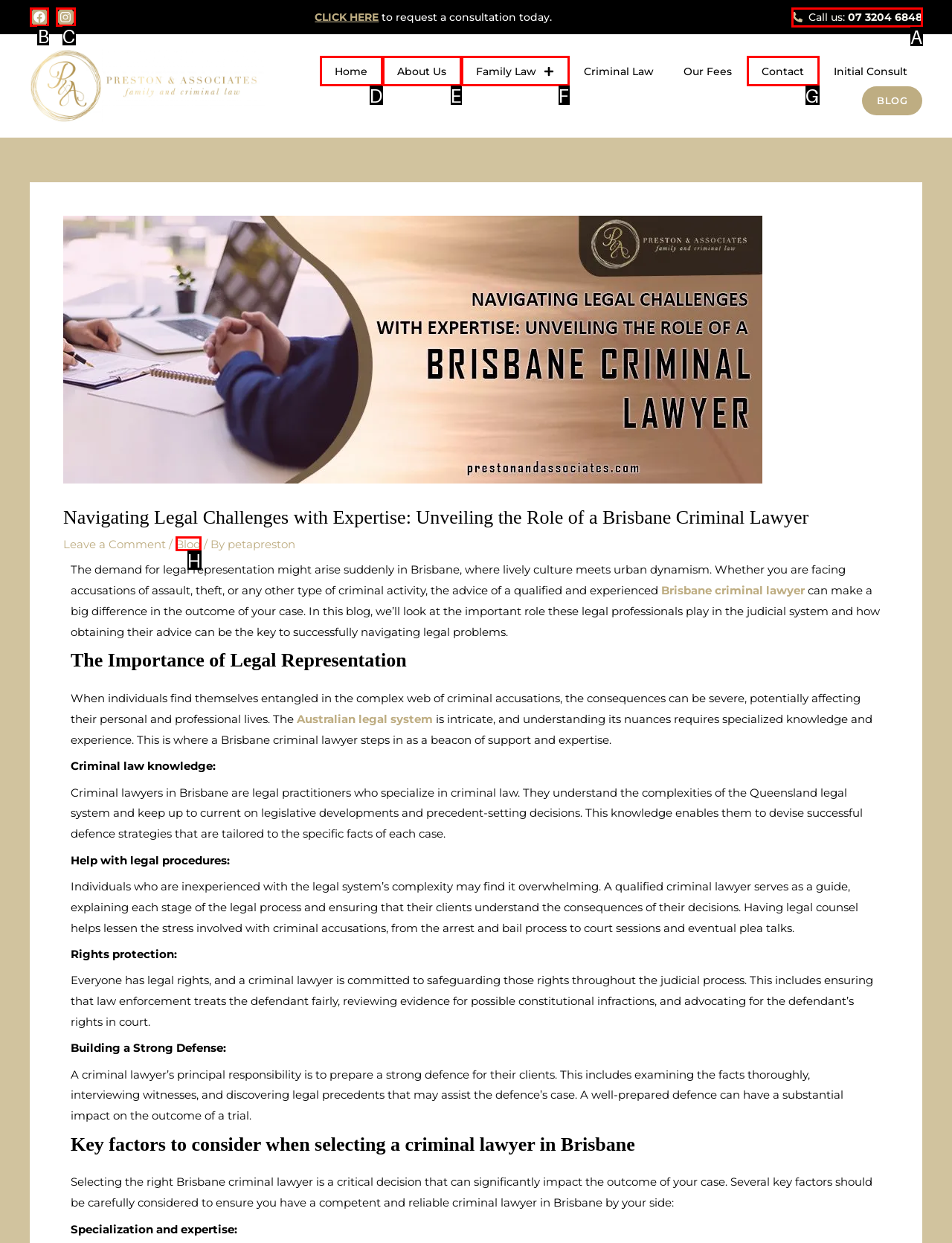Tell me the correct option to click for this task: Call the phone number
Write down the option's letter from the given choices.

A